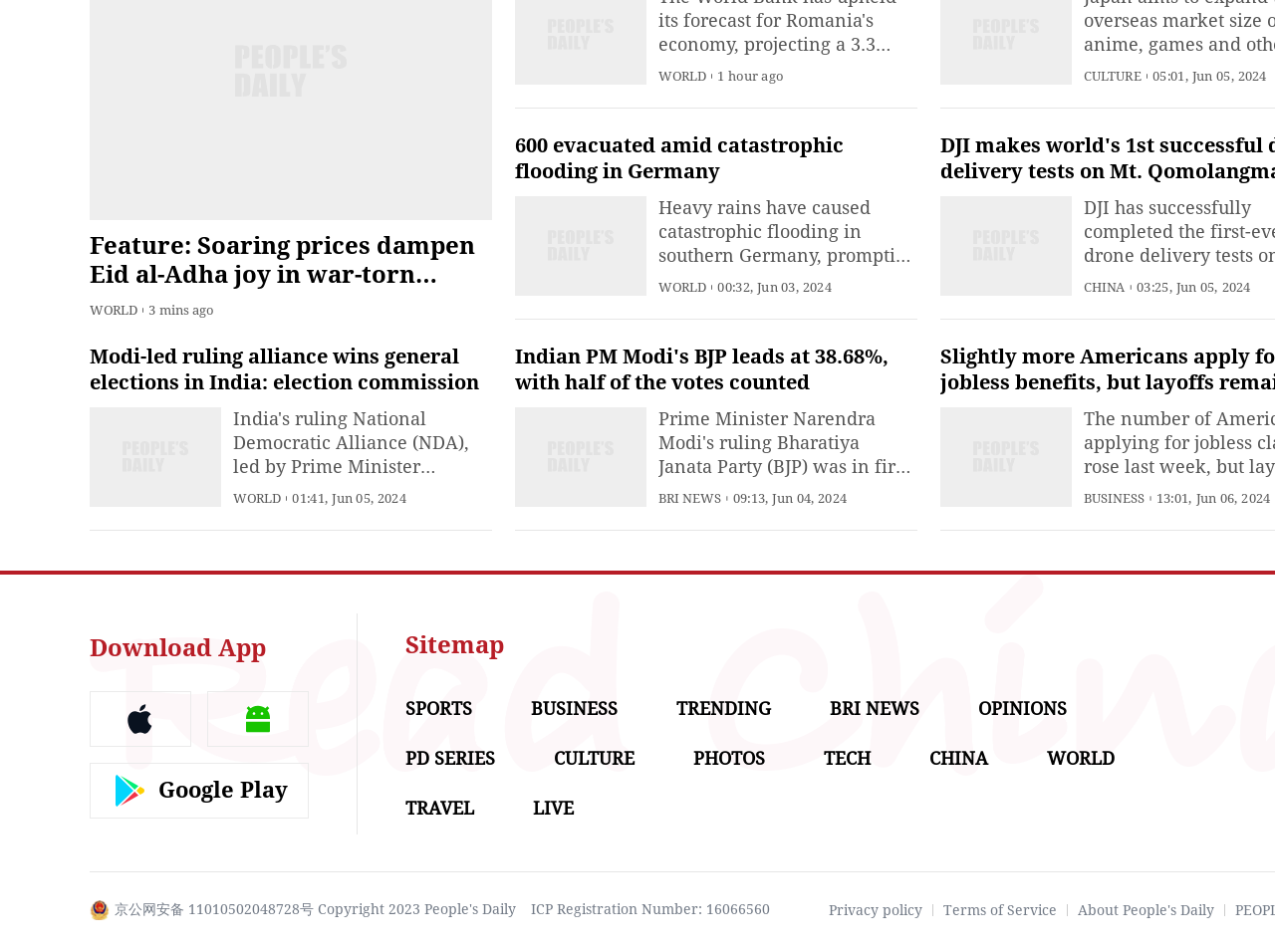Identify the bounding box coordinates of the specific part of the webpage to click to complete this instruction: "Check the business news".

[0.85, 0.515, 0.898, 0.53]